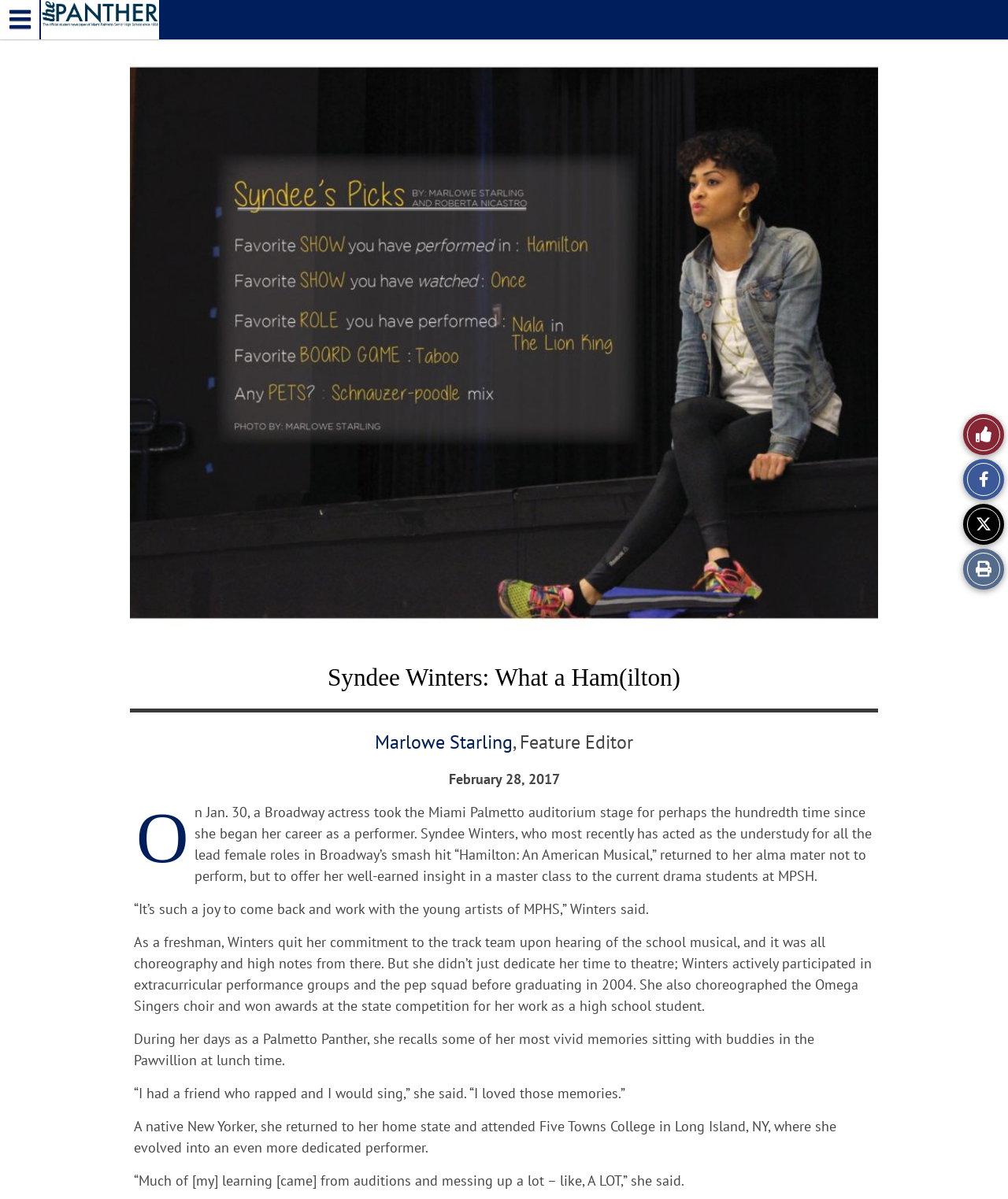Explain the webpage in detail.

The webpage appears to be an article about Syndee Winters, a Broadway actress who returned to her alma mater, Miami Palmetto Senior High School, to offer a master class to the current drama students. 

At the top left of the page, there is a menu option labeled "Menu". Next to it, there is a link to the news site of Miami Palmetto Senior High School, accompanied by an image. 

Below these elements, there is a large image and a link with the title "Syndee Winters: What a Ham(ilton)". 

The main content of the article is divided into several sections. The title "Syndee Winters: What a Ham(ilton)" is displayed prominently, followed by the author's name, "Marlowe Starling", and their title, "Feature Editor". The date of the article, "February 28, 2017", is also displayed. 

The article itself is a lengthy text that describes Syndee Winters' career as a performer, her experience at Miami Palmetto Senior High School, and her return to the school to offer a master class. The text is divided into several paragraphs, each describing a different aspect of Winters' life and career. 

At the bottom right of the page, there are three links to share the article on Facebook, X, and to print it.